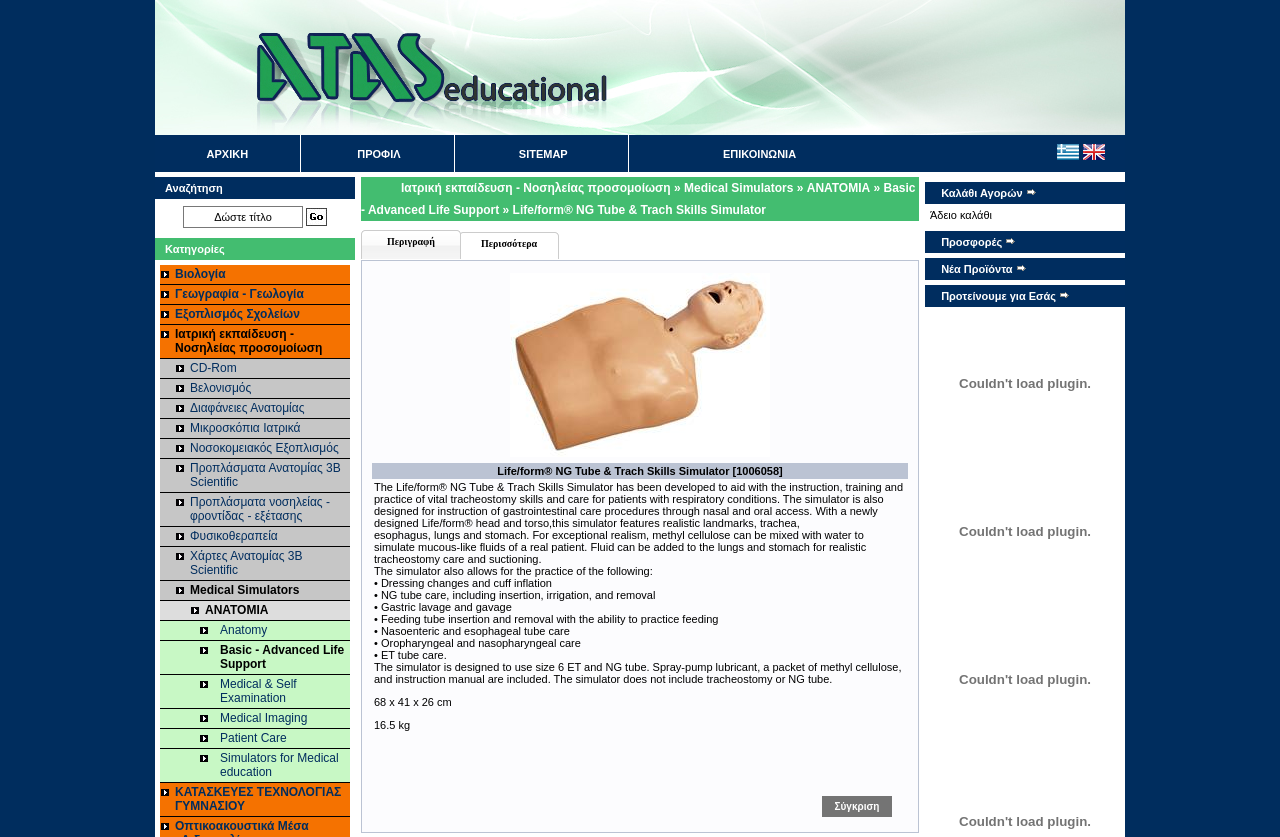What is the product category of the Life/form NG Tube & Trach Skills Simulator?
Look at the image and answer the question with a single word or phrase.

Medical education